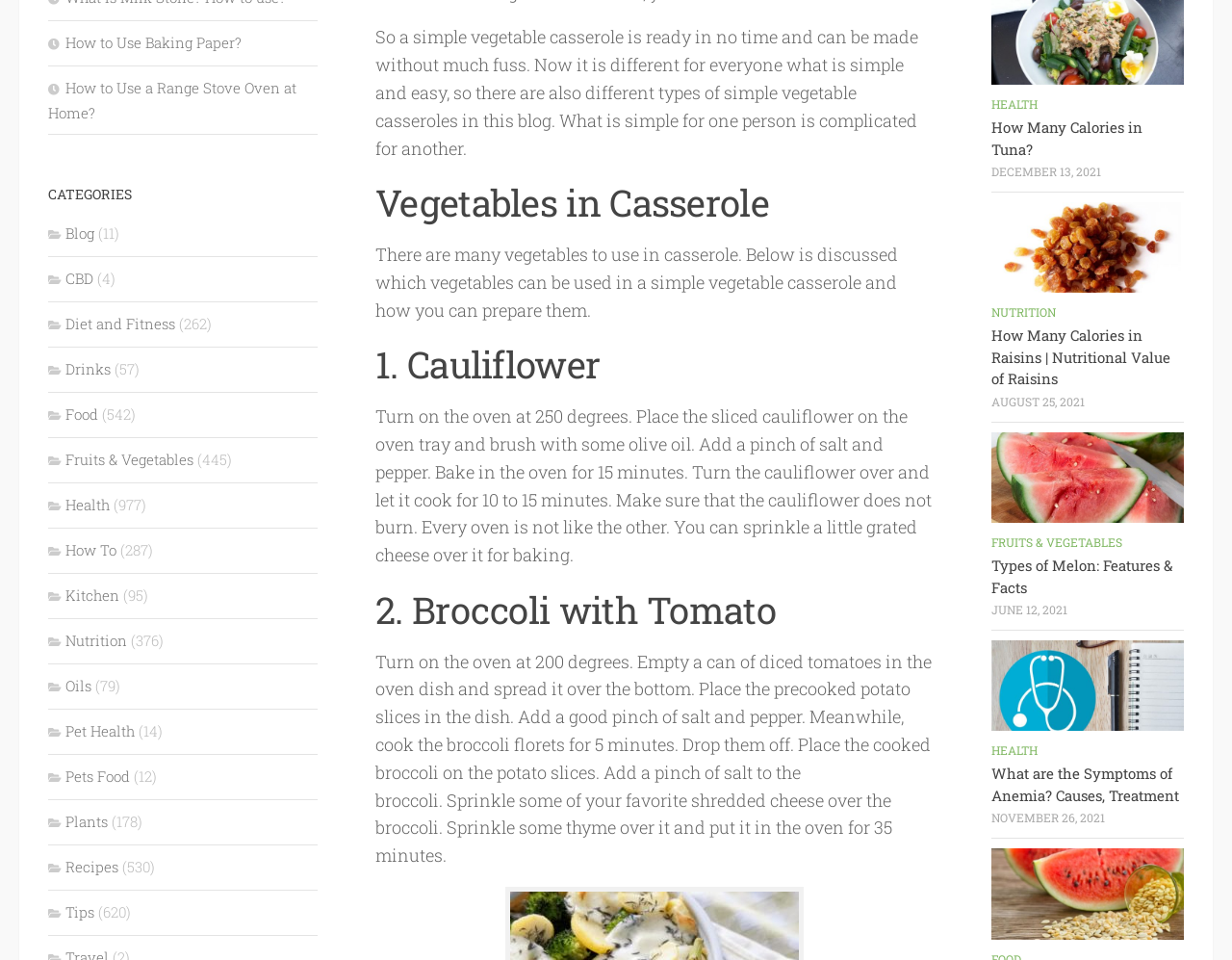How many blog posts are listed on the webpage?
Please answer the question with a single word or phrase, referencing the image.

6